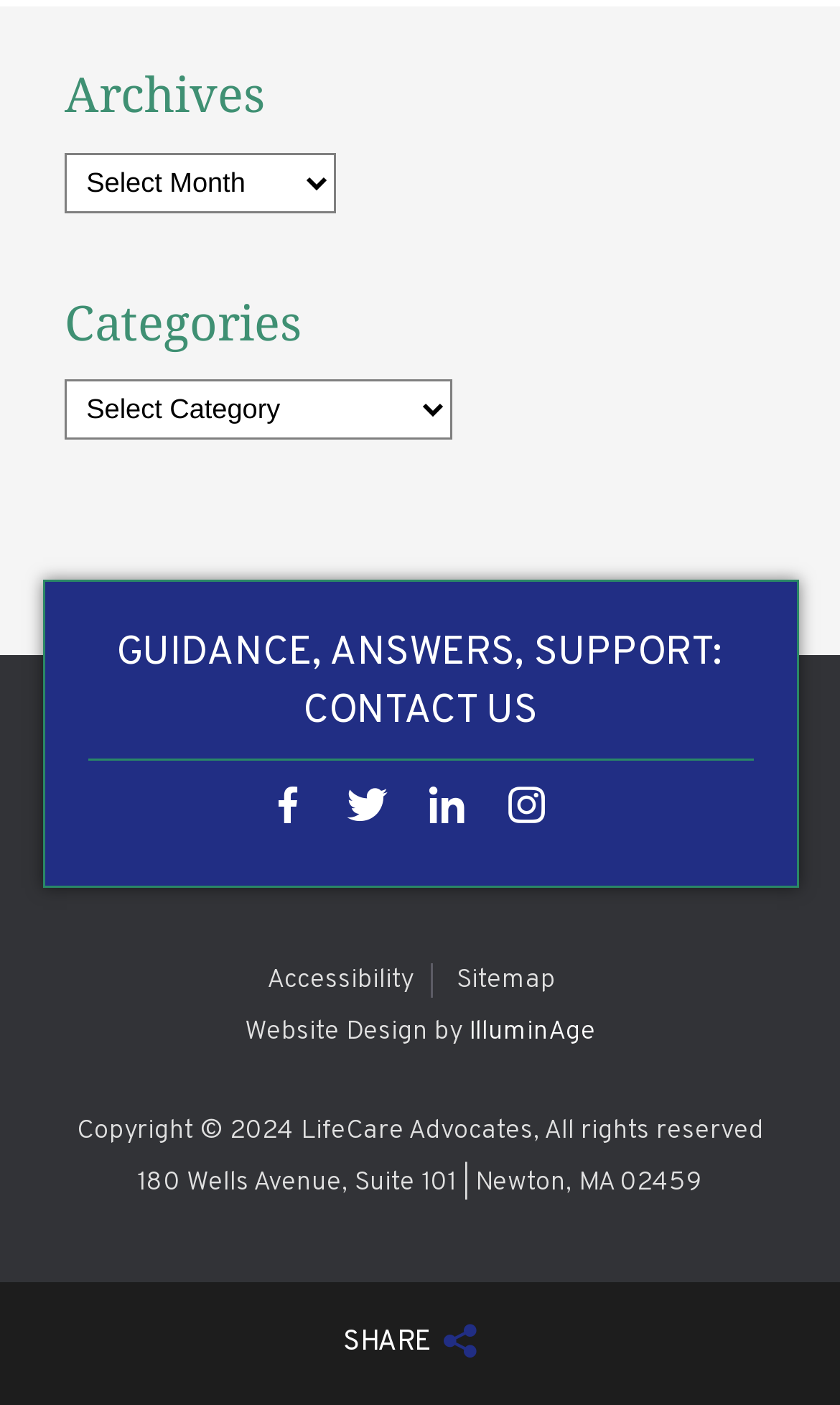From the details in the image, provide a thorough response to the question: What is the category section title?

I found the category section title, which is 'Categories', located above the combobox element with the same label.